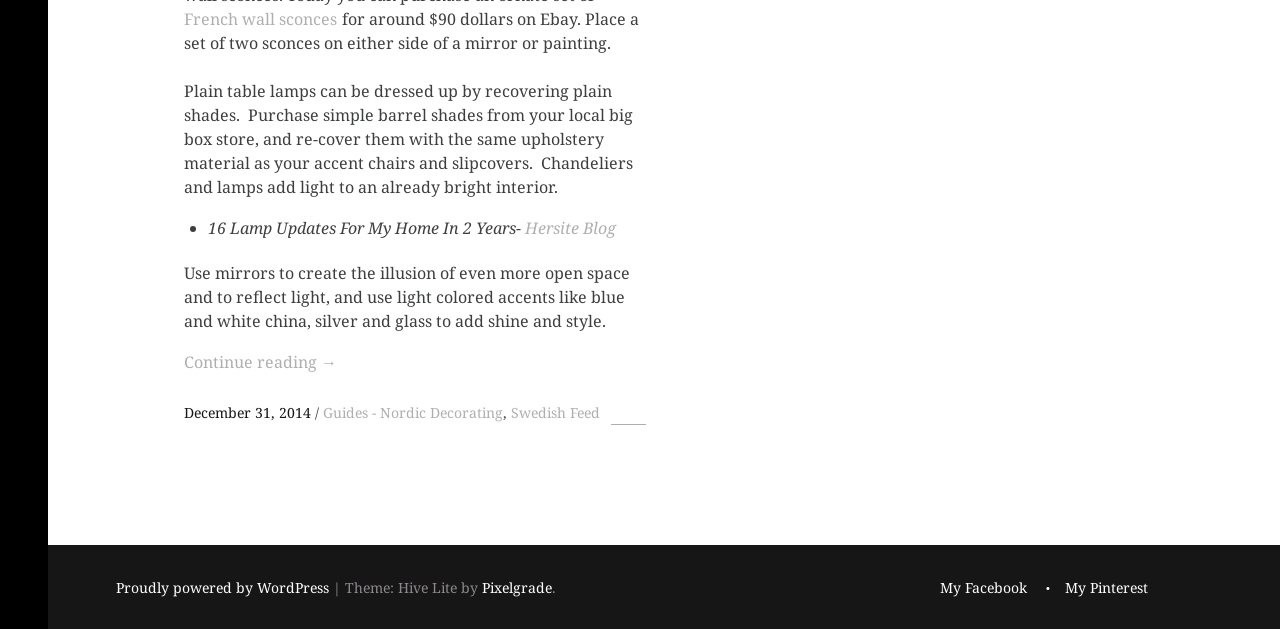Locate the coordinates of the bounding box for the clickable region that fulfills this instruction: "Read '16 Lamp Updates For My Home In 2 Years-'".

[0.162, 0.346, 0.41, 0.381]